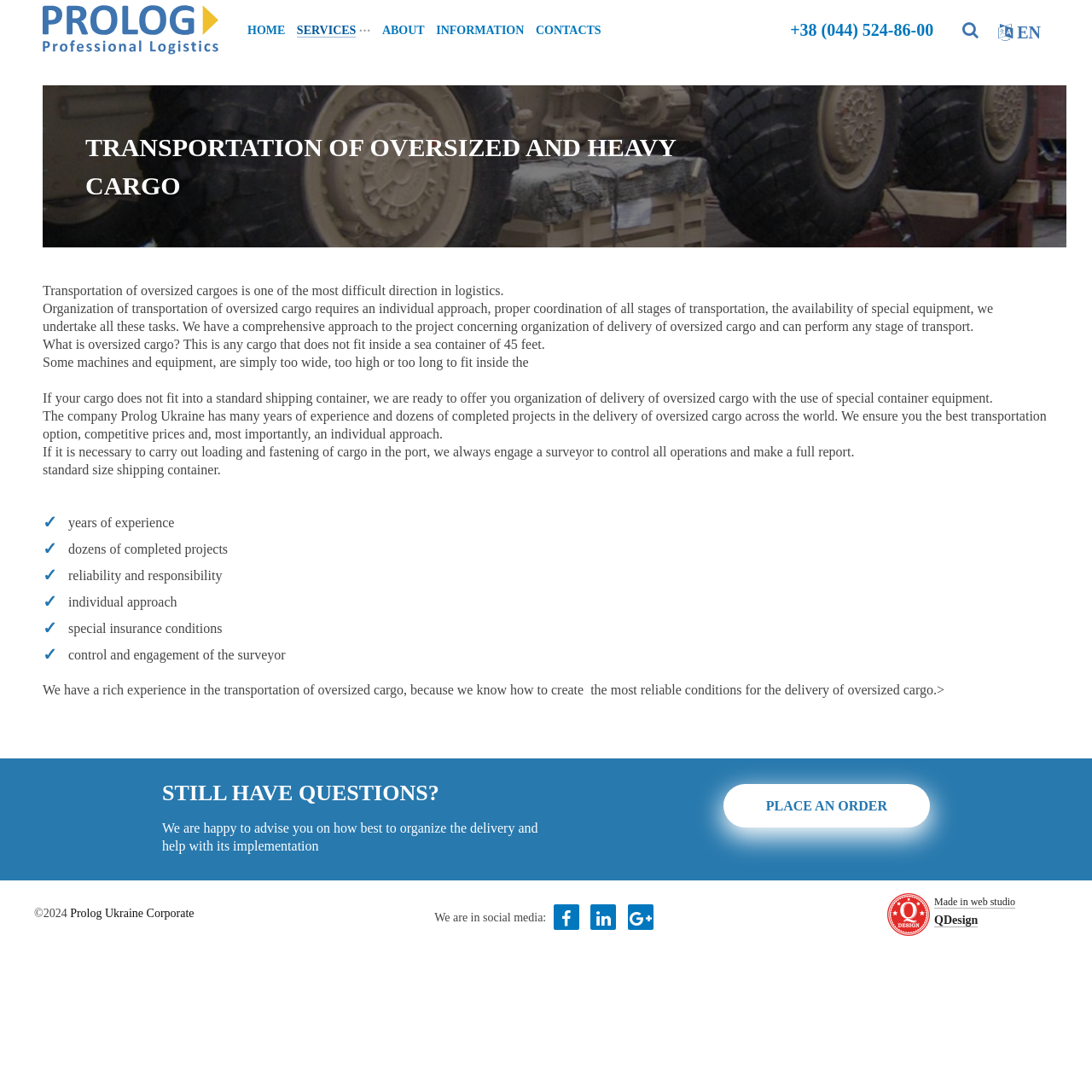Find the bounding box of the element with the following description: "Contacts". The coordinates must be four float numbers between 0 and 1, formatted as [left, top, right, bottom].

[0.491, 0.001, 0.551, 0.055]